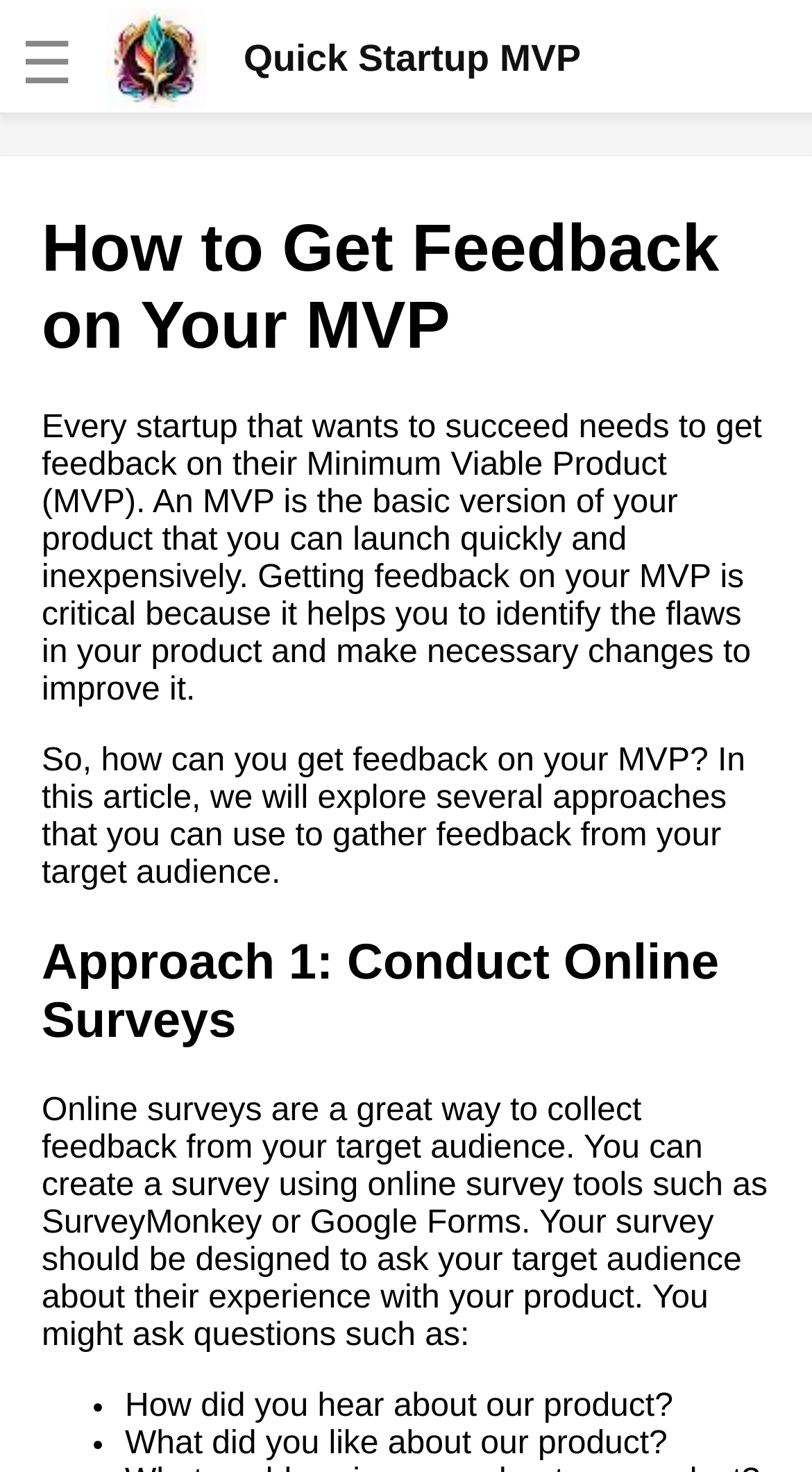Given the element description: "parent_node: ☰", predict the bounding box coordinates of the UI element it refers to, using four float numbers between 0 and 1, i.e., [left, top, right, bottom].

[0.01, 0.004, 0.044, 0.023]